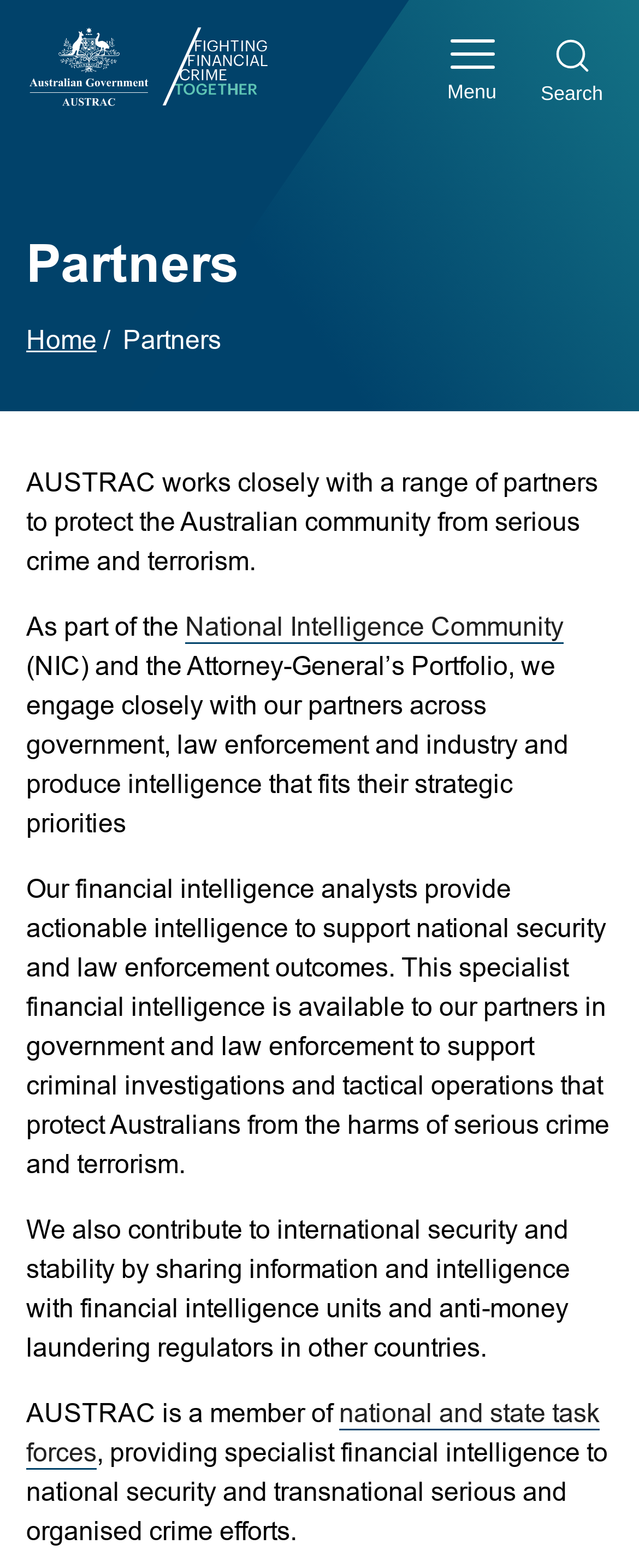What is the purpose of AUSTRAC's engagement with partners?
Answer the question with a detailed explanation, including all necessary information.

According to the webpage, AUSTRAC engages closely with its partners across government, law enforcement, and industry to produce intelligence that fits their strategic priorities, which implies that the purpose of this engagement is to support these priorities.